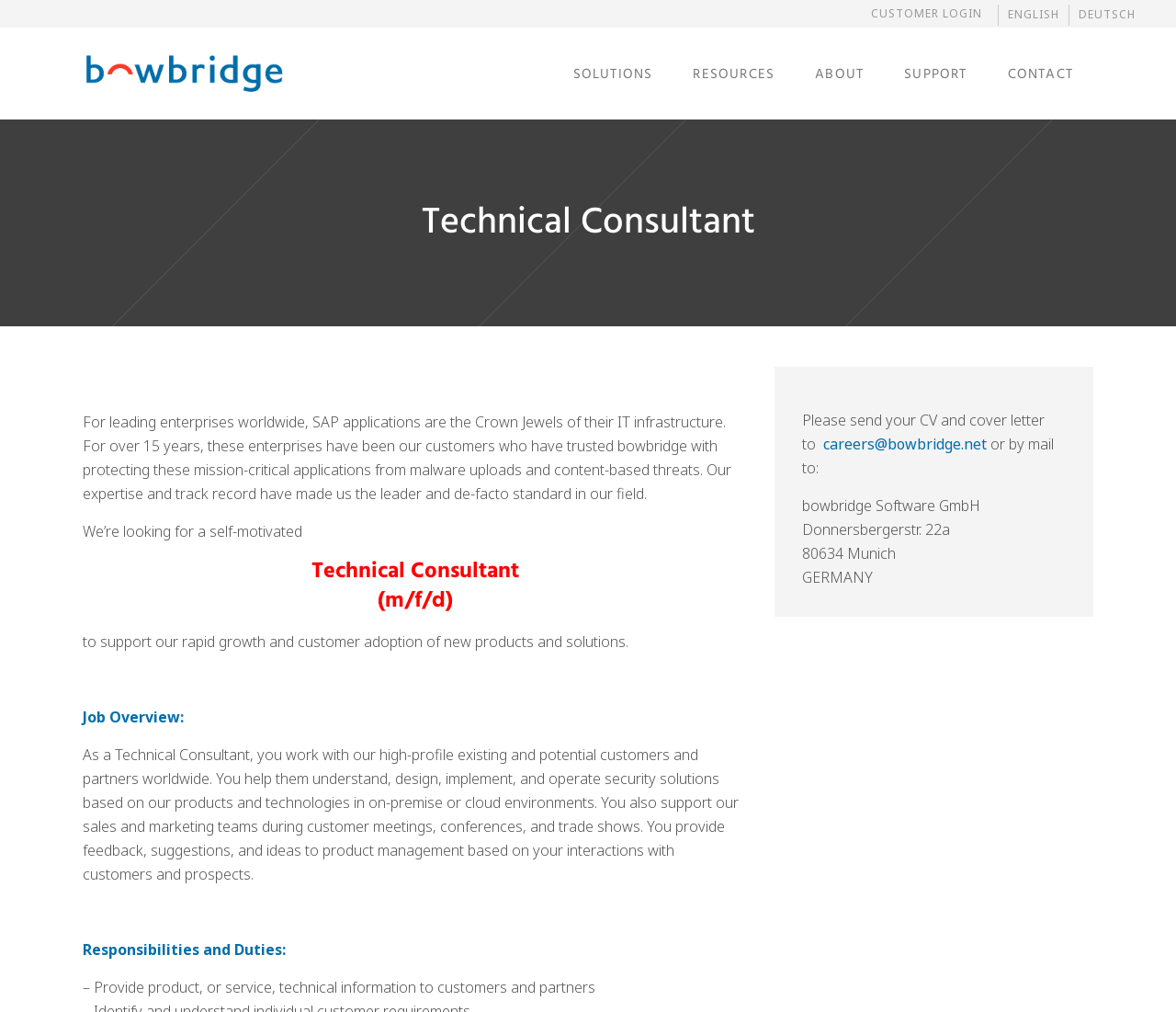Refer to the screenshot and give an in-depth answer to this question: What is the purpose of the Technical Consultant?

The purpose of the Technical Consultant is to support customers and partners, which is mentioned in the job overview section, stating that the consultant will work with high-profile existing and potential customers and partners worldwide.